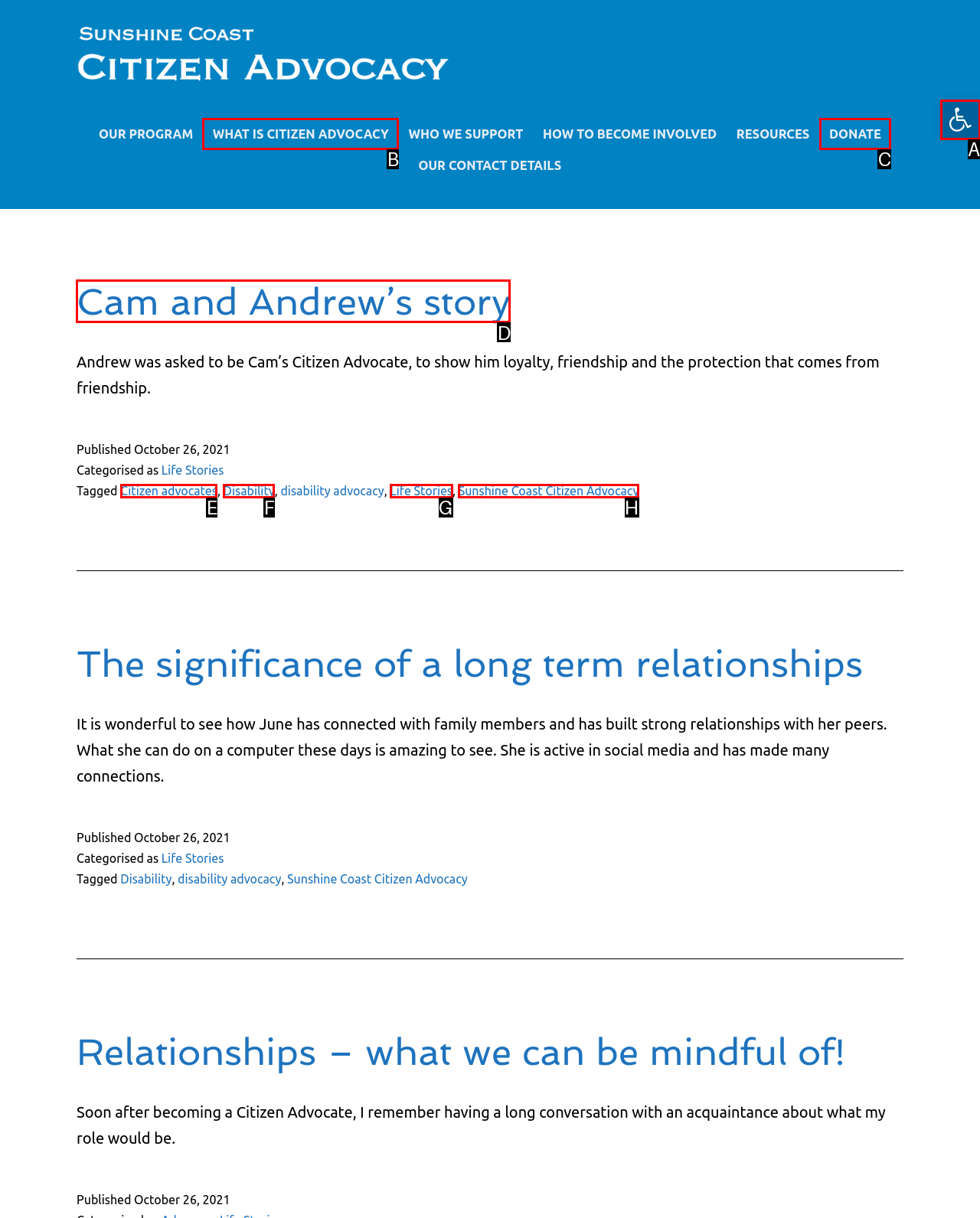Which letter corresponds to the correct option to complete the task: Read Cam and Andrew’s story?
Answer with the letter of the chosen UI element.

D